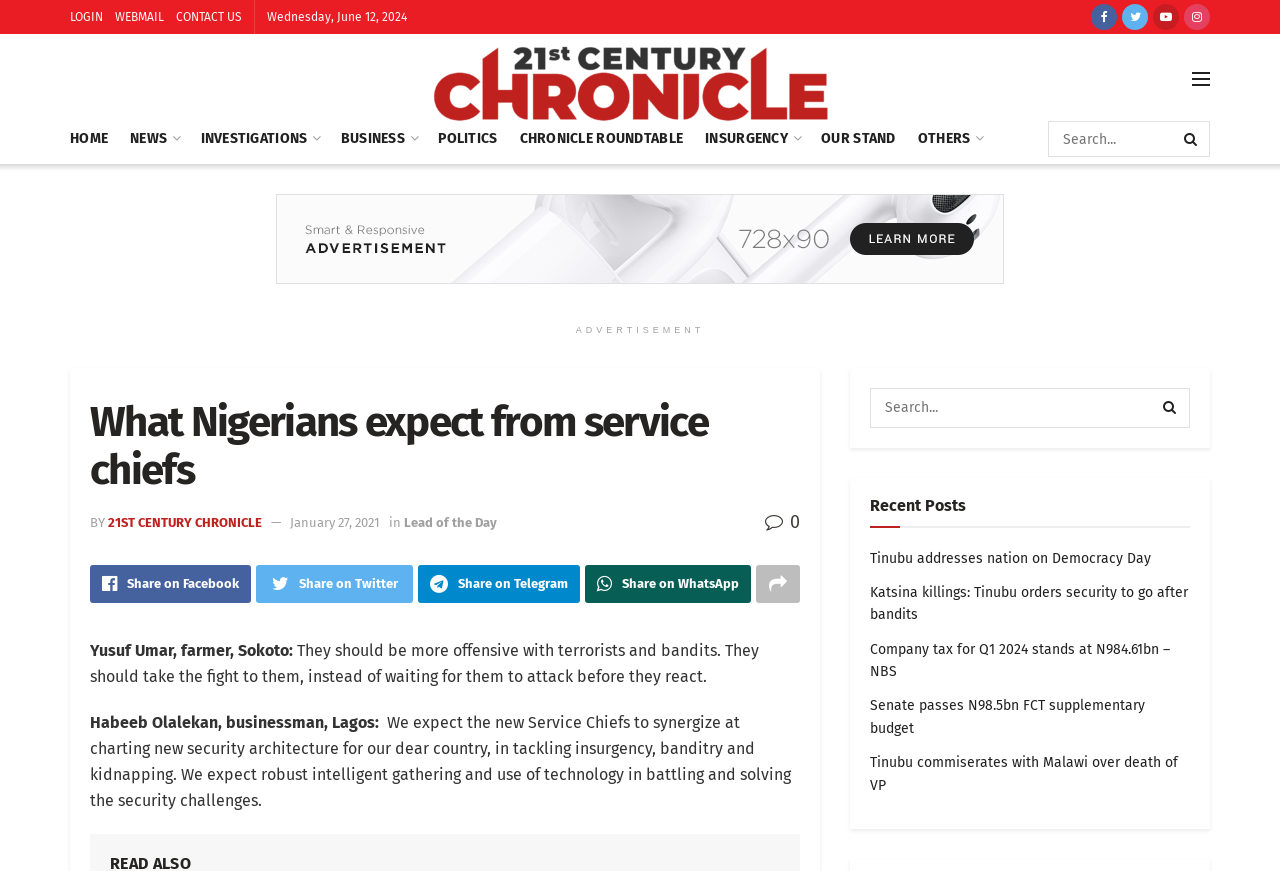Create a full and detailed caption for the entire webpage.

This webpage appears to be a news article from the 21st CENTURY CHRONICLE, with the title "What Nigerians expect from service chiefs". At the top of the page, there are several links to different sections of the website, including "LOGIN", "WEBMAIL", "CONTACT US", and social media icons. Below this, there is a date displayed as "Wednesday, June 12, 2024".

The main content of the page is divided into several sections. The first section has a heading "What Nigerians expect from service chiefs" and features a quote from Yusuf Umar, a farmer from Sokoto, who expresses his expectations from the service chiefs in terms of tackling terrorism and banditry. Below this, there are quotes from other individuals, including Habeeb Olalekan, a businessman from Lagos, who shares his expectations for the new Service Chiefs.

To the right of the main content, there is a section with a heading "Recent Posts" that lists several news article links, including "Tinubu addresses nation on Democracy Day", "Katsina killings: Tinubu orders security to go after bandits", and others.

At the top right corner of the page, there is a search bar with a magnifying glass icon. Below this, there is an advertisement section with an image and a heading "ADVERTISEMENT". There are also several social media sharing links at the bottom of the page, allowing users to share the article on Facebook, Twitter, Telegram, and WhatsApp.

The webpage has a simple and organized layout, with clear headings and concise text. The use of images and icons adds visual appeal to the page.